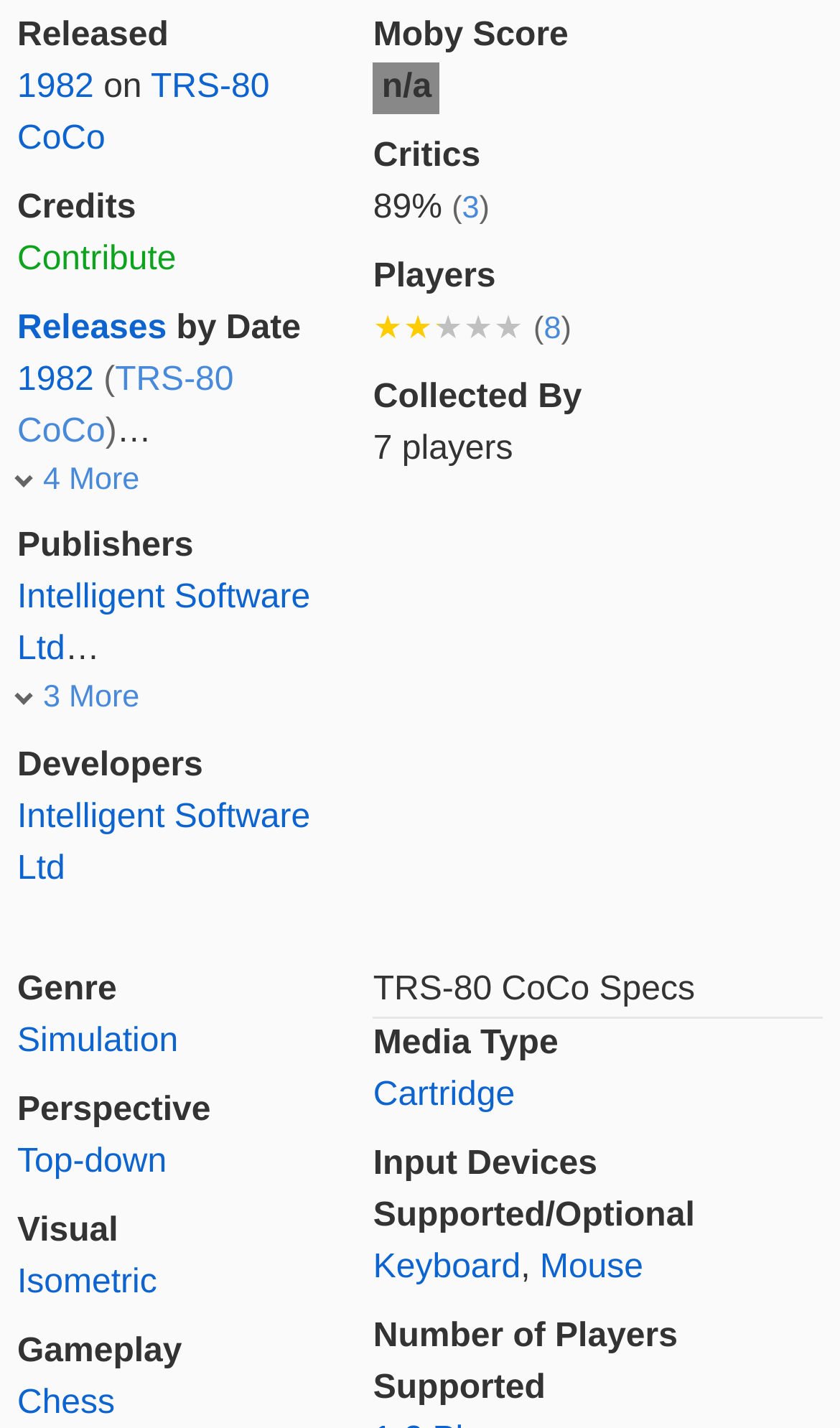Give the bounding box coordinates for the element described as: "Character Stats".

None